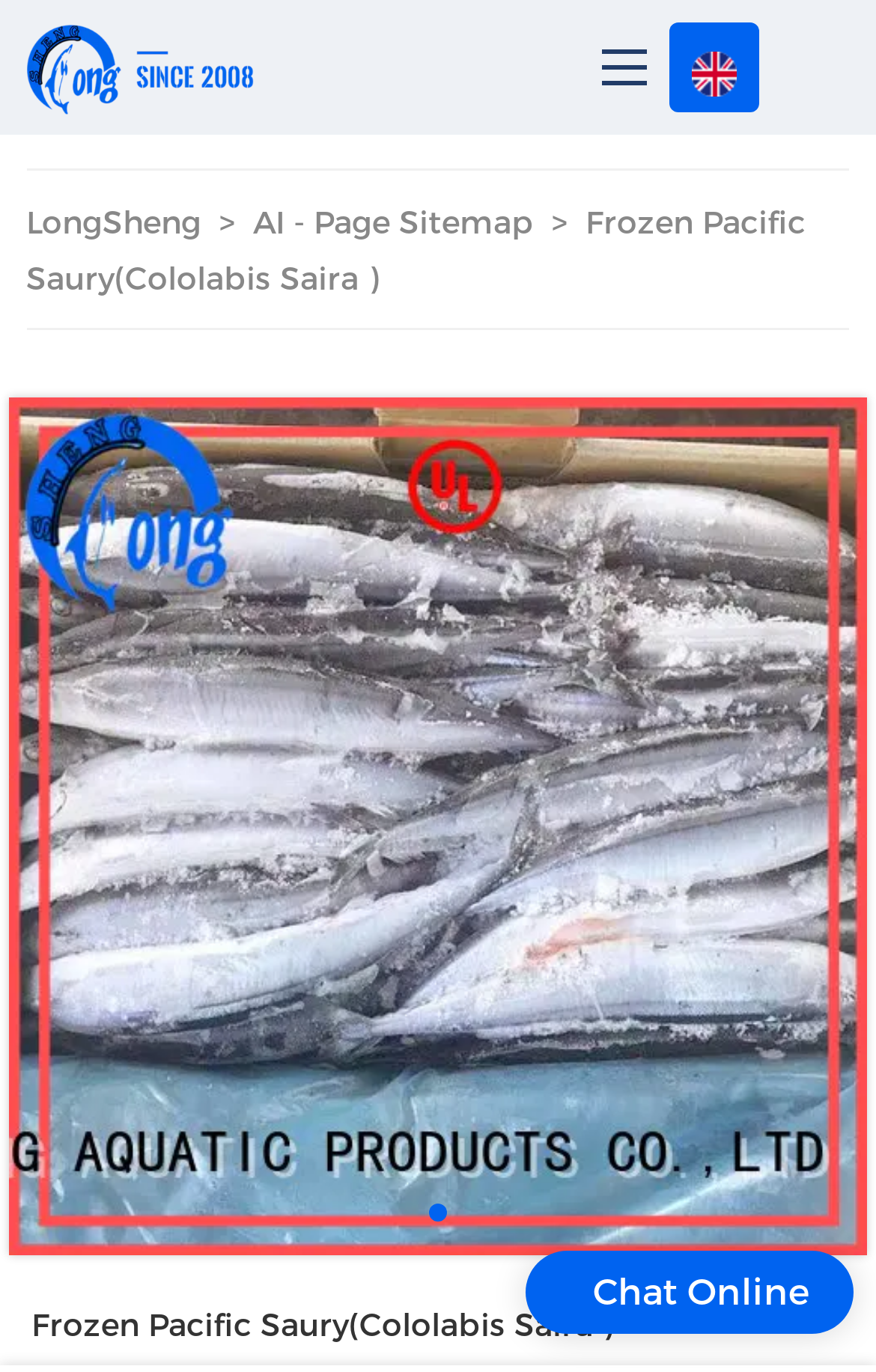Locate the bounding box coordinates for the element described below: "AI - Page Sitemap". The coordinates must be four float values between 0 and 1, formatted as [left, top, right, bottom].

[0.289, 0.147, 0.619, 0.175]